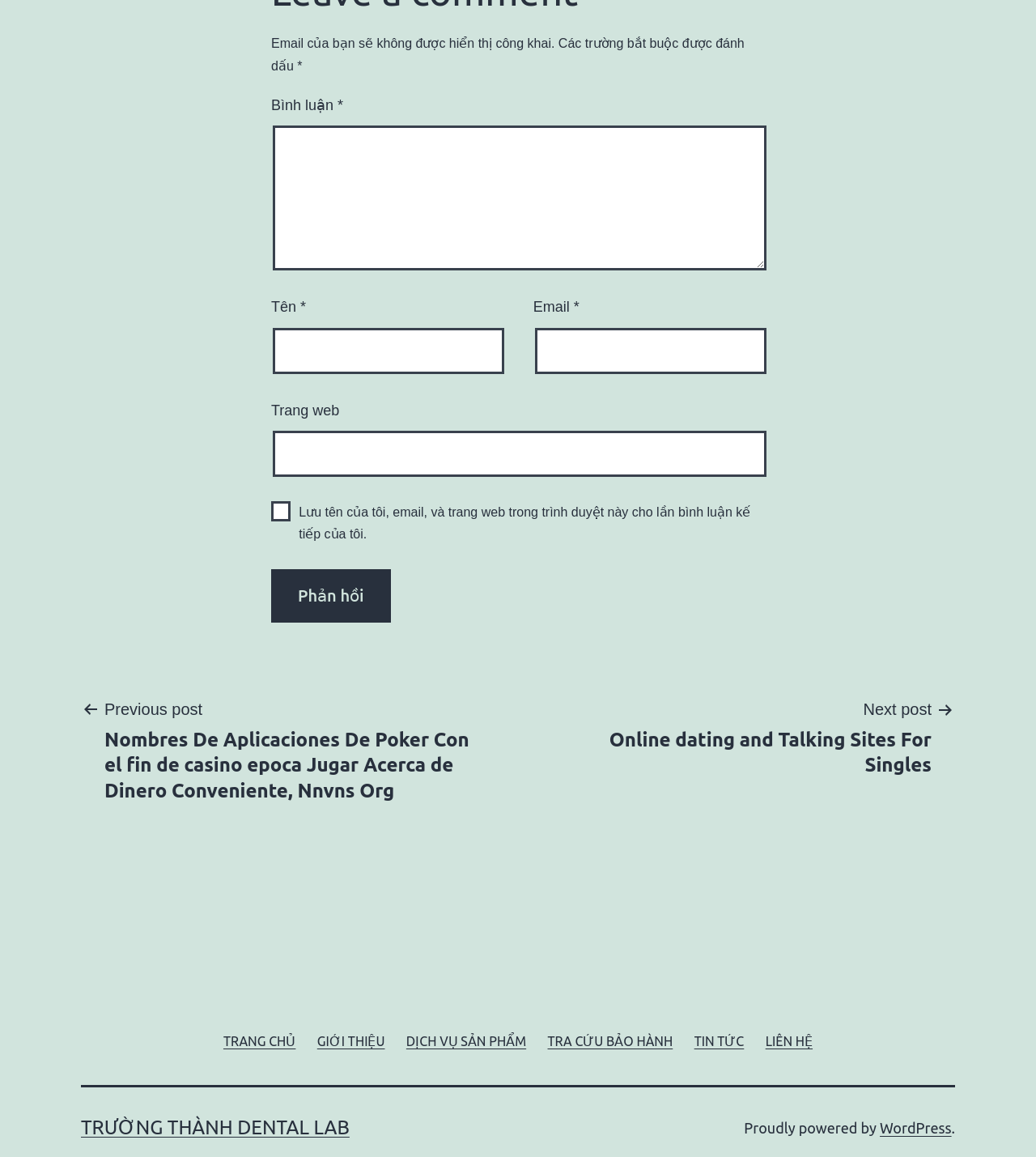What is the website powered by?
Refer to the image and answer the question using a single word or phrase.

WordPress